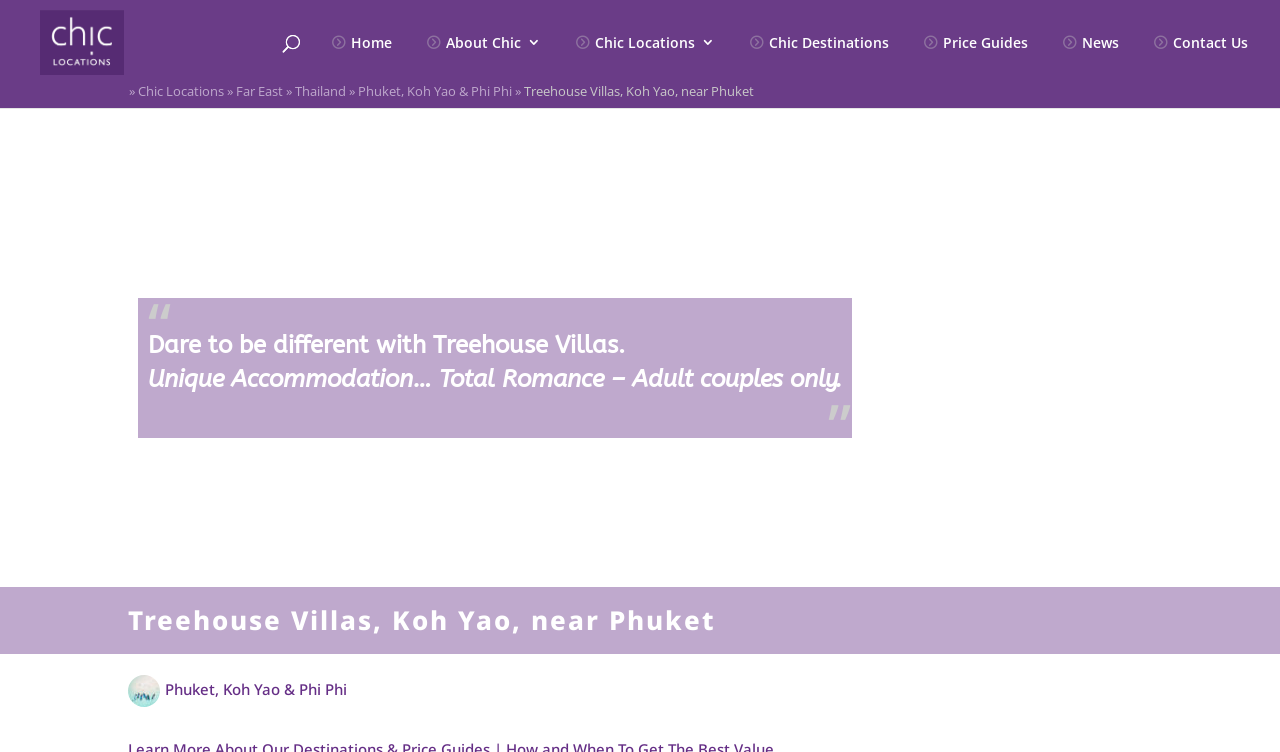Create a detailed summary of the webpage's content and design.

The webpage is about Treehouse Villas, located in Koh Yao, near Phuket. At the top left, there is a logo of "Chic Locations" accompanied by an image. Below the logo, there is a navigation menu with links to various pages, including "Home", "About Chic", "Chic Locations", "Chic Destinations", "Price Guides", "News", and "Contact Us". These links are aligned horizontally and take up the top section of the page.

To the right of the navigation menu, there is a breadcrumb trail with links to "Chic Locations", "Far East", "Thailand", and "Phuket, Koh Yao & Phi Phi". This trail is followed by a title "Treehouse Villas, Koh Yao, near Phuket".

The main content of the page is a heading that reads "Dare to be different with Treehouse Villas. Unique Accommodation… Total Romance – Adult couples only." This heading is positioned in the middle of the page, with a smaller version of the title "Treehouse Villas, Koh Yao, near Phuket" above it. At the bottom of the page, there is another link to "Phuket, Koh Yao & Phi Phi".